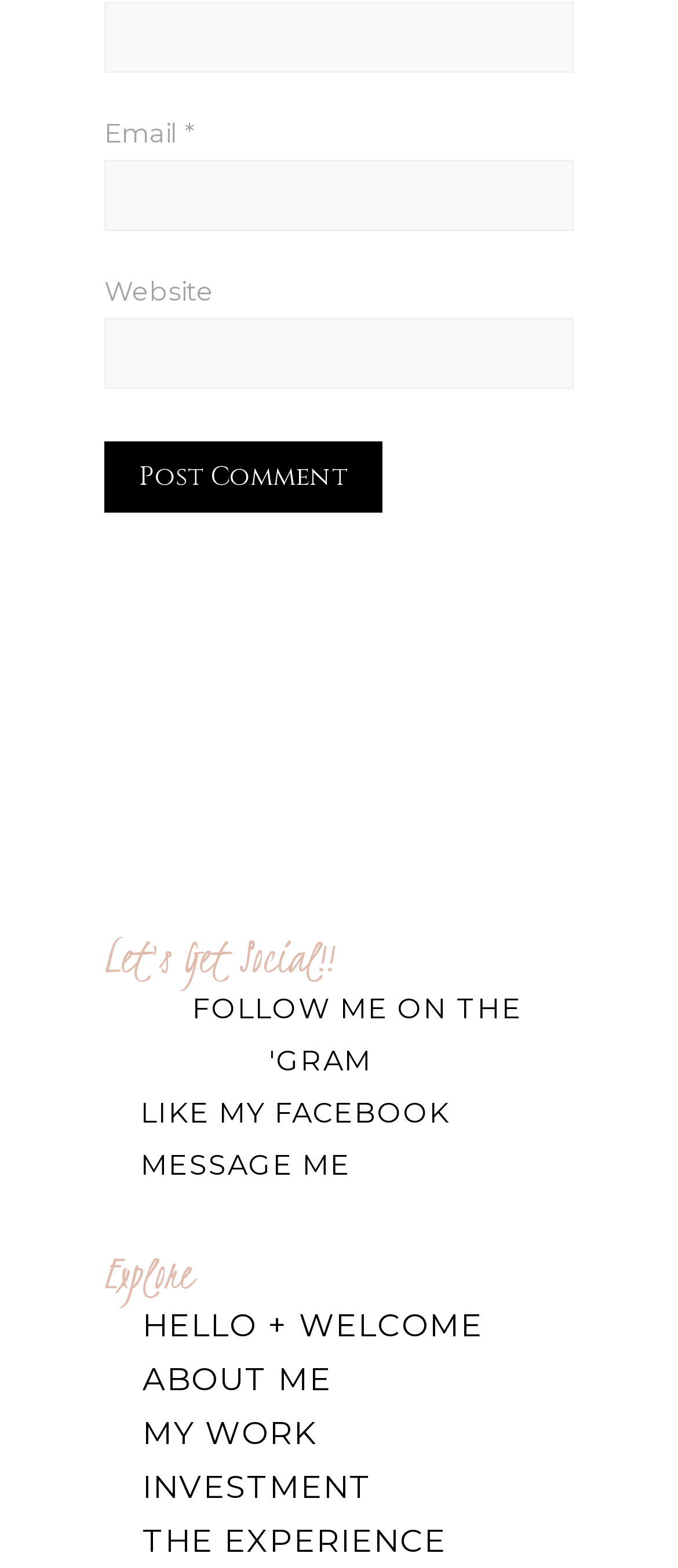Provide the bounding box coordinates for the UI element that is described by this text: "parent_node: MedDay Pharma". The coordinates should be in the form of four float numbers between 0 and 1: [left, top, right, bottom].

None